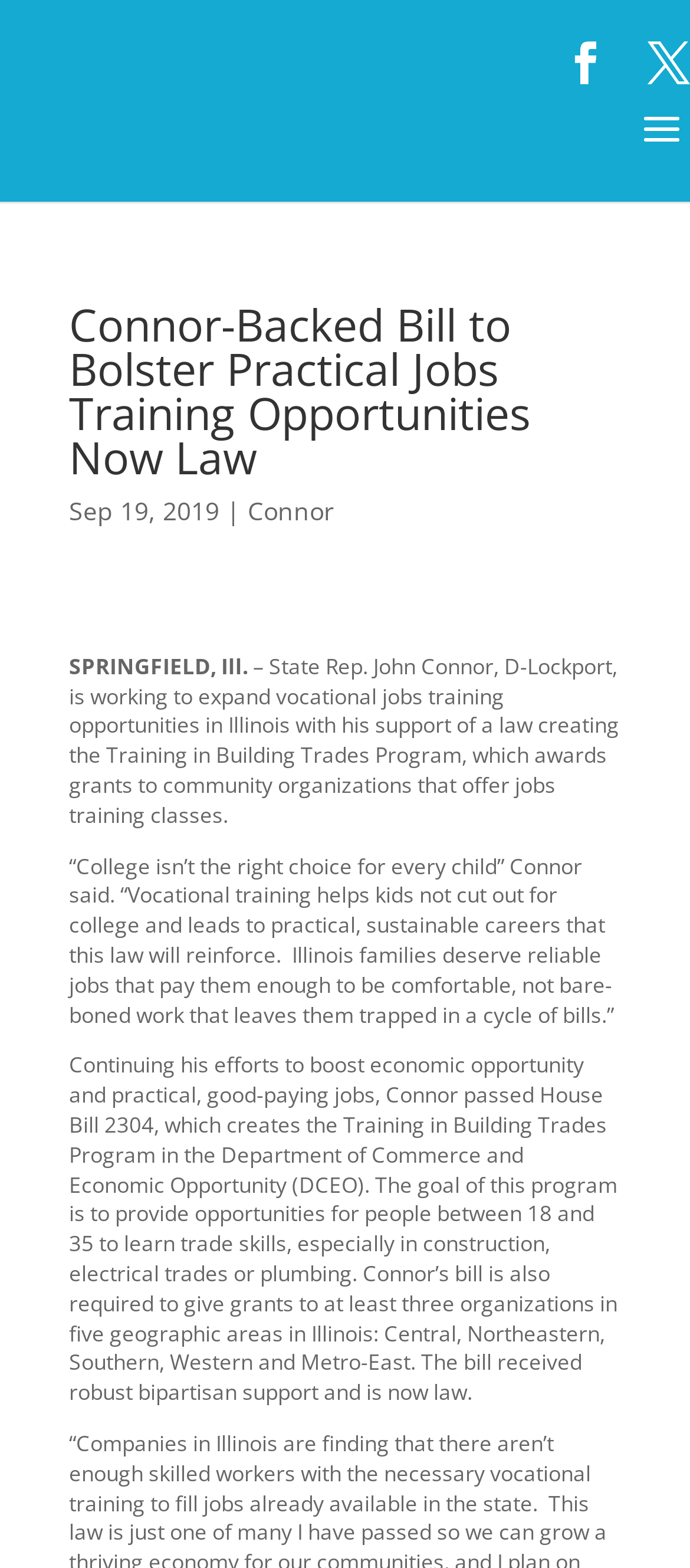How many geographic areas in Illinois will receive grants?
Please utilize the information in the image to give a detailed response to the question.

The article mentions that the program is required to give grants to at least three organizations in five geographic areas in Illinois, which are Central, Northeastern, Southern, Western, and Metro-East.